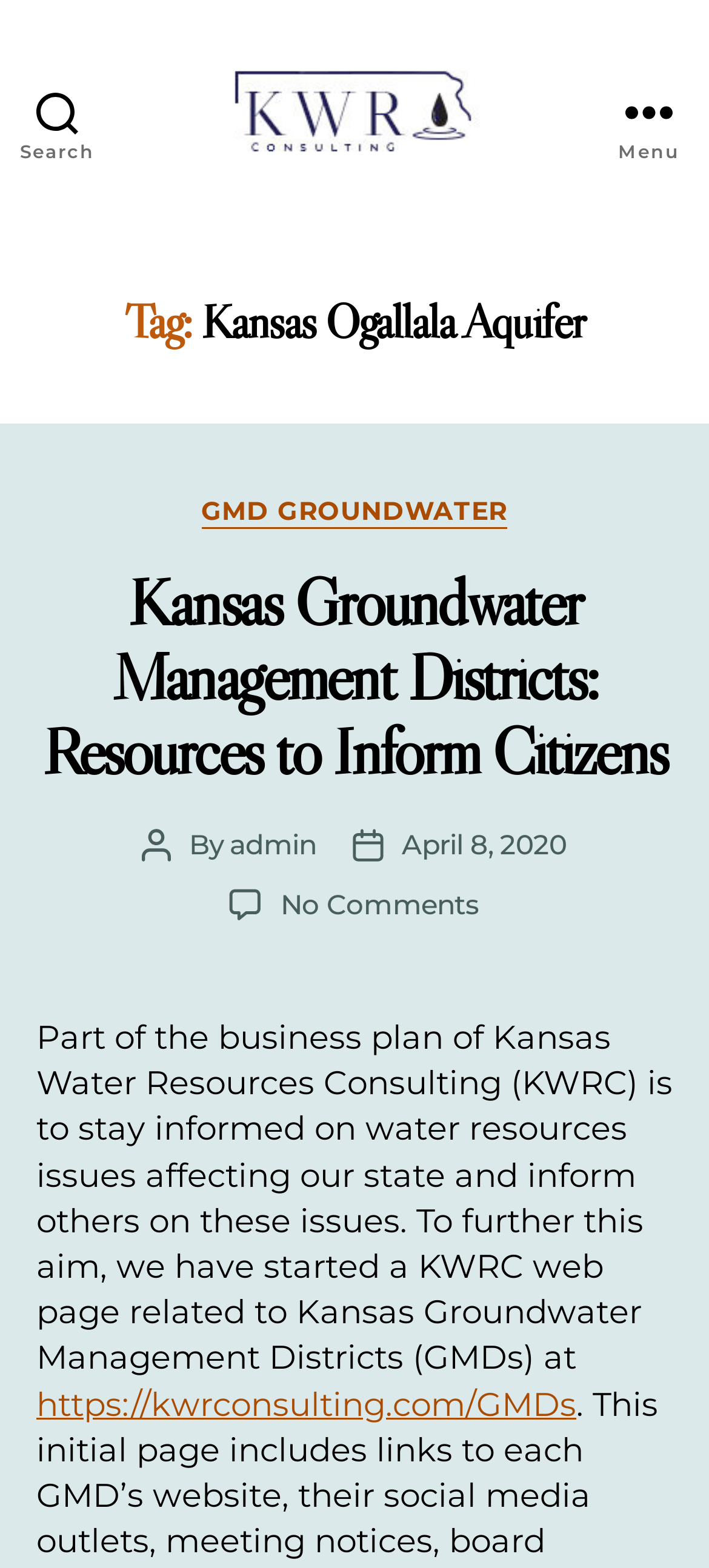Provide the bounding box coordinates of the UI element that matches the description: "GMD Groundwater".

[0.284, 0.316, 0.716, 0.337]